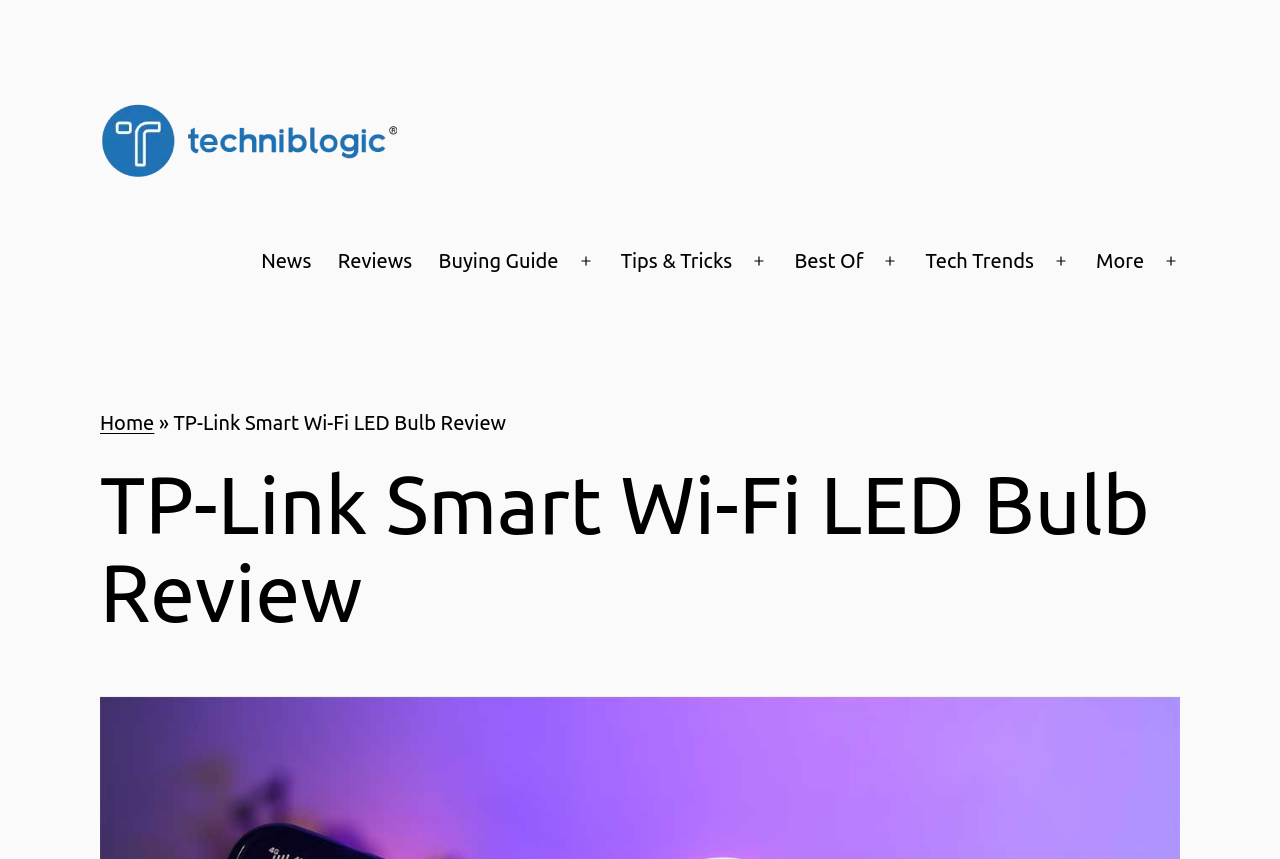What is the principal heading displayed on the webpage?

TP-Link Smart Wi-Fi LED Bulb Review